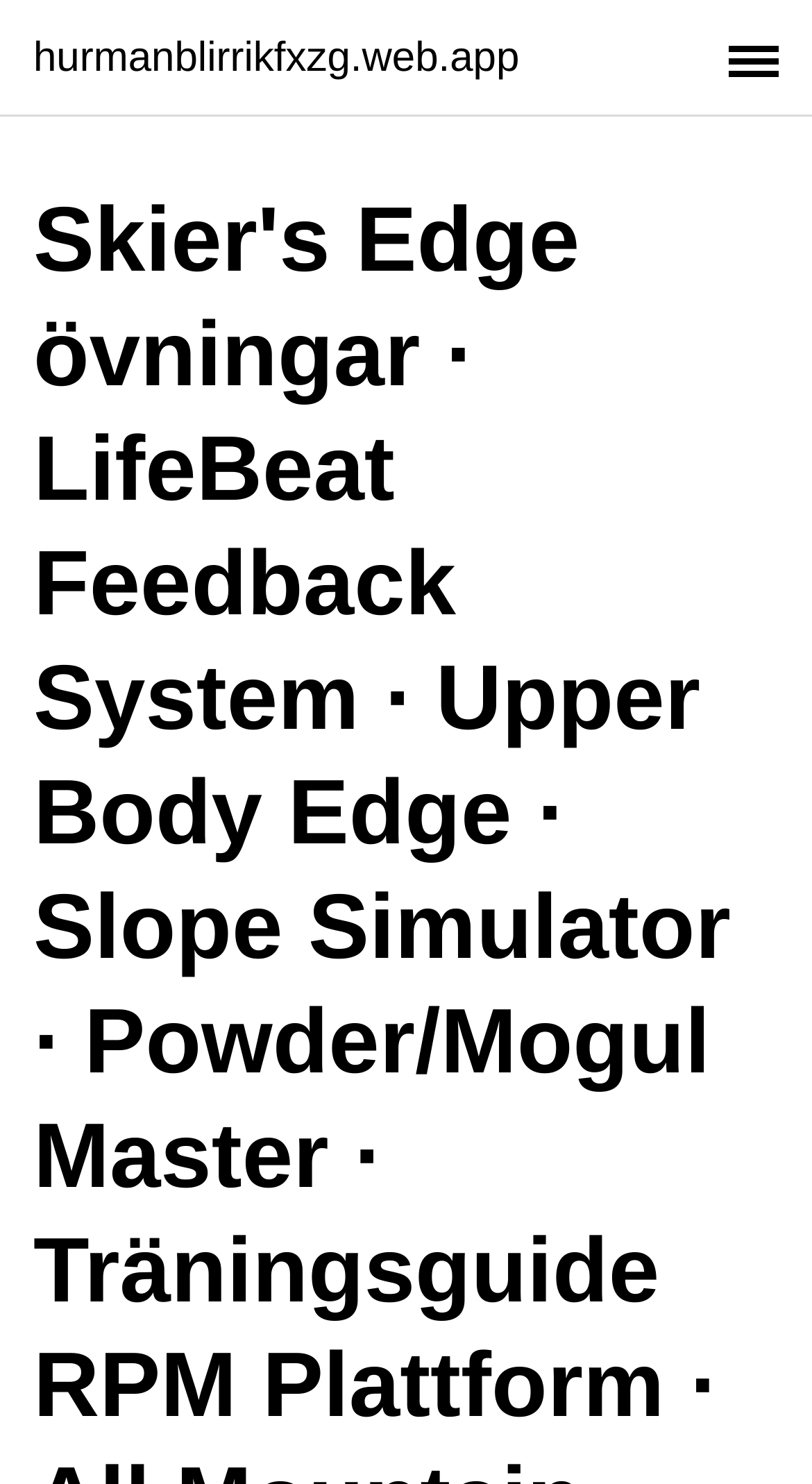Determine the main heading text of the webpage.

Skier's Edge övningar · LifeBeat Feedback System · Upper Body Edge · Slope Simulator · Powder/Mogul Master · Träningsguide RPM Plattform · All Mountain 